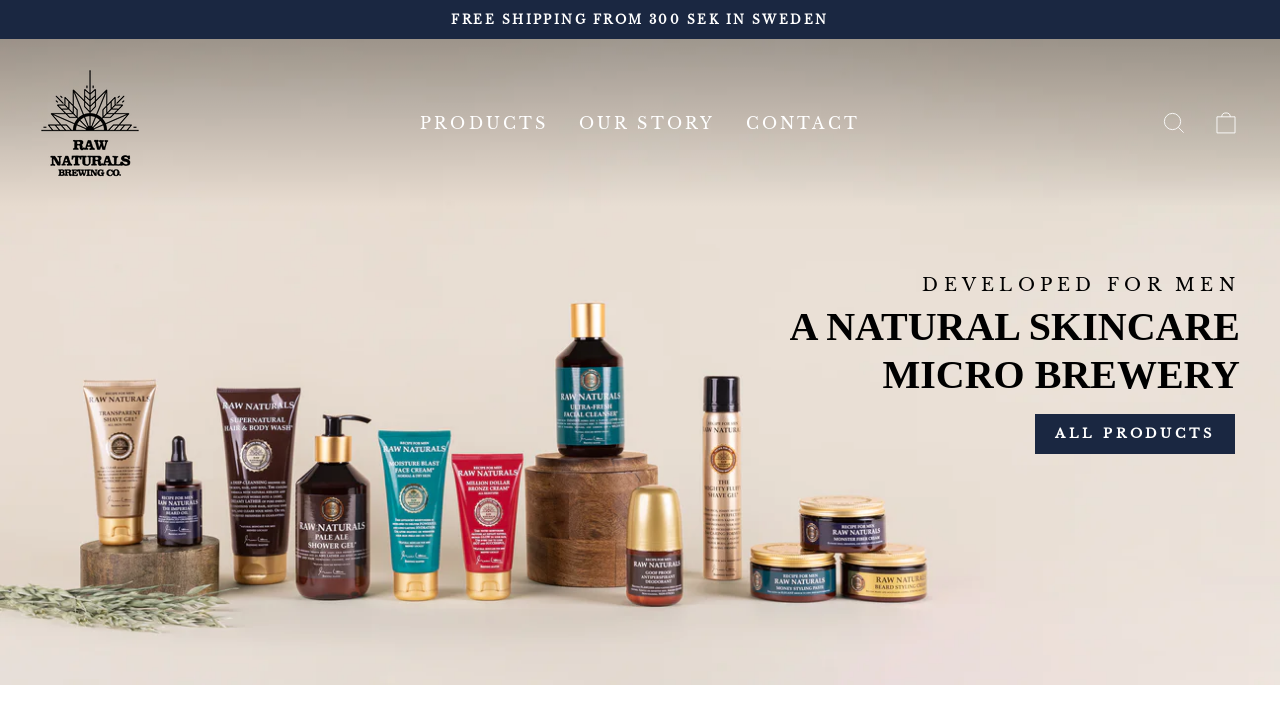Identify the bounding box coordinates of the section that should be clicked to achieve the task described: "view CART".

[0.938, 0.139, 0.978, 0.198]